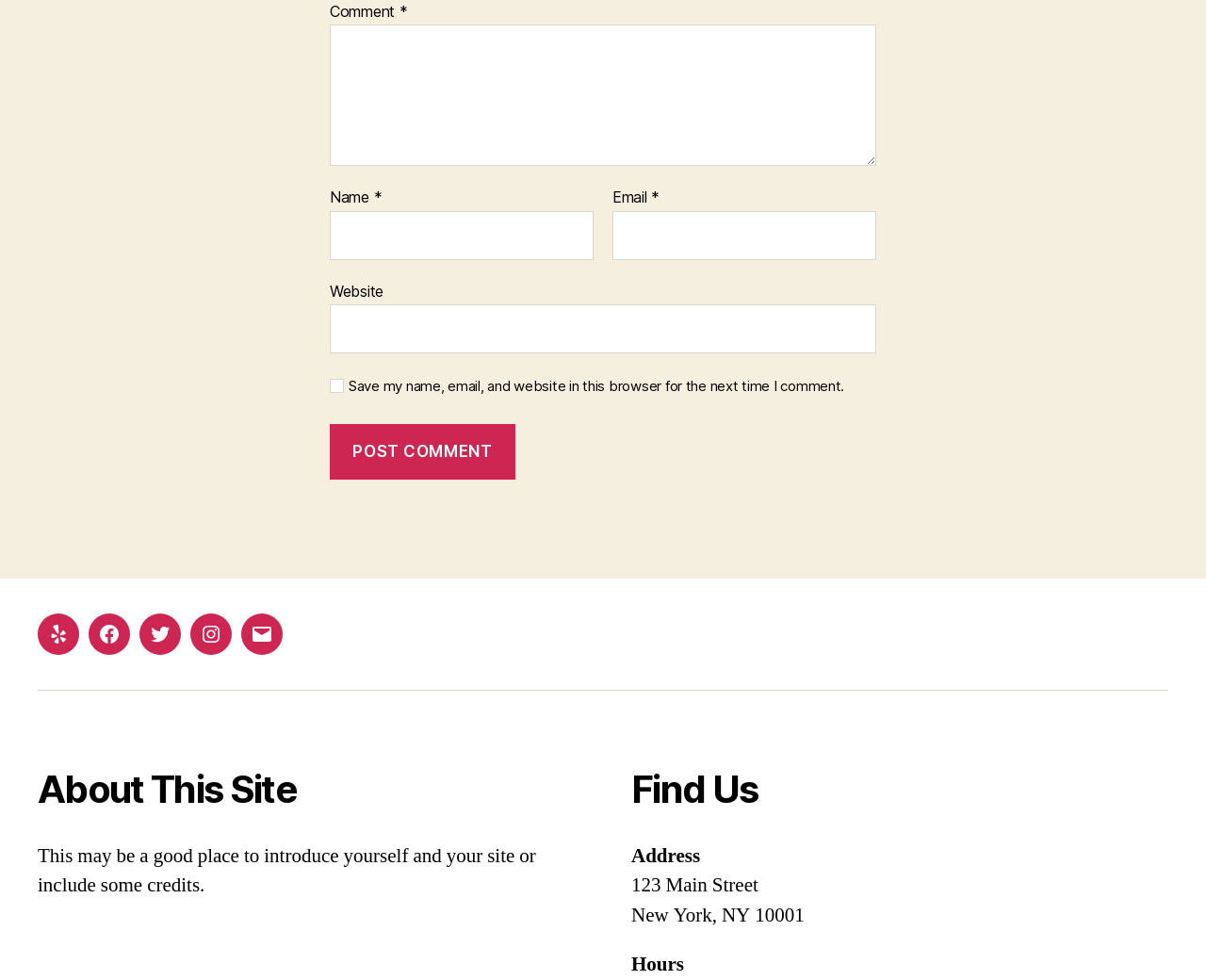What is the address mentioned on this webpage?
Provide a short answer using one word or a brief phrase based on the image.

123 Main Street, New York, NY 10001